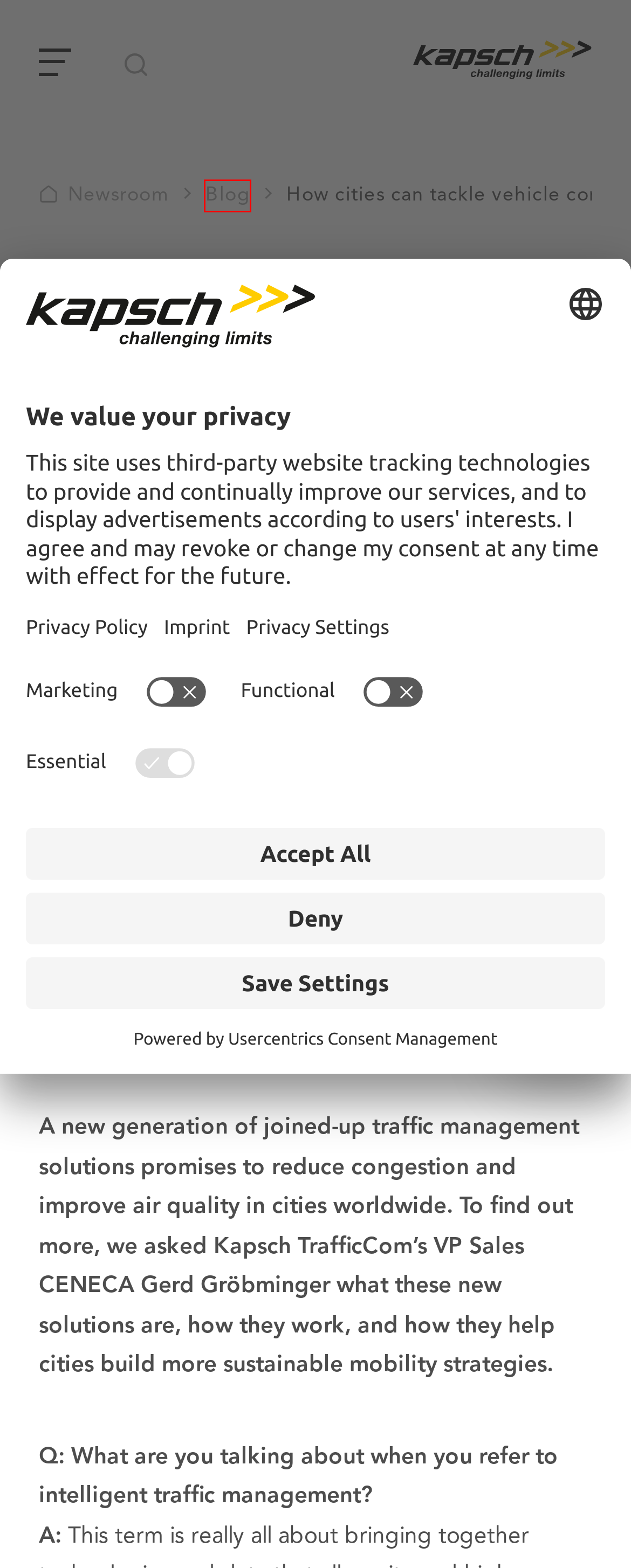You are given a webpage screenshot where a red bounding box highlights an element. Determine the most fitting webpage description for the new page that loads after clicking the element within the red bounding box. Here are the candidates:
A. Kapsch Newsroom
B. Careers at Kapsch TrafficCom Group
C. Imprint
D. Blog
E. Compliance Reporting System
F. Terms of Use
G. Press
H. Interview: Transport networks behave in ways that are often unpredictable

D